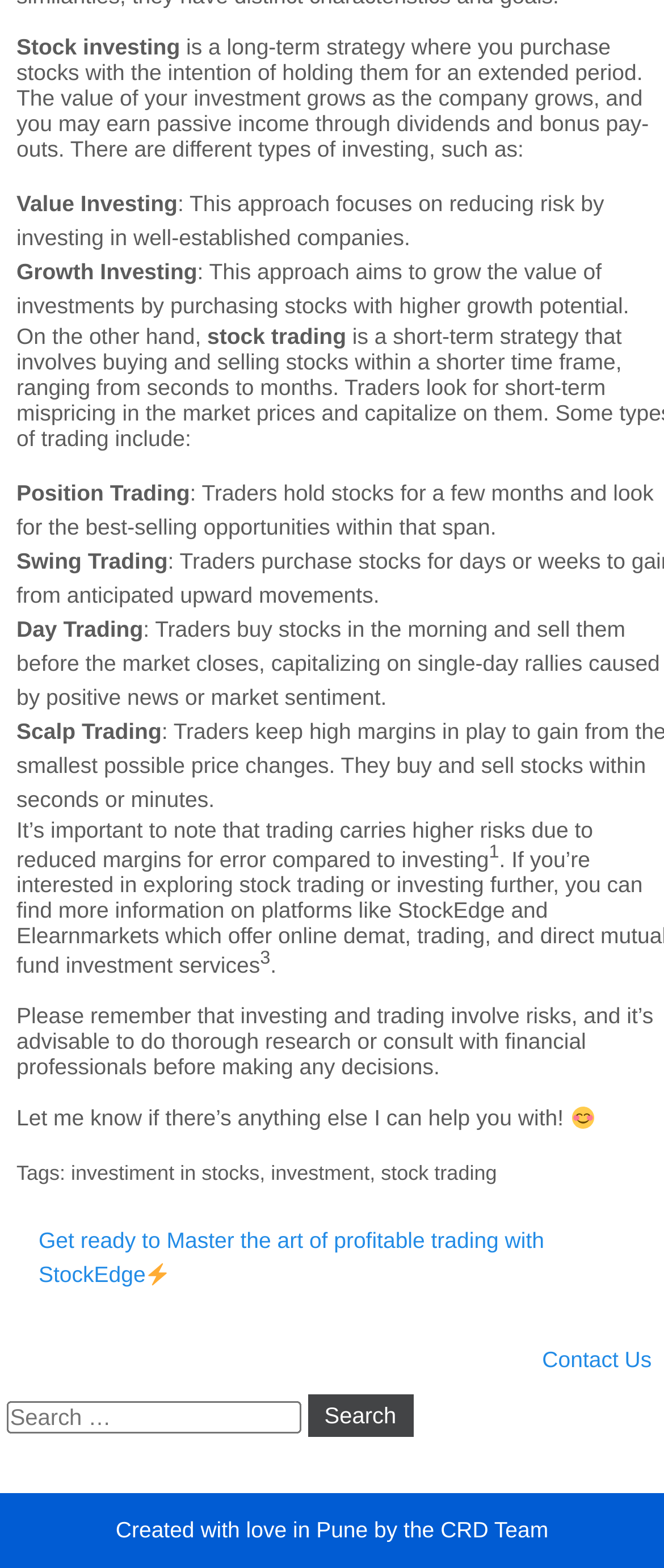Provide your answer to the question using just one word or phrase: What platforms are mentioned for exploring stock trading or investing?

StockEdge, Elearnmarkets